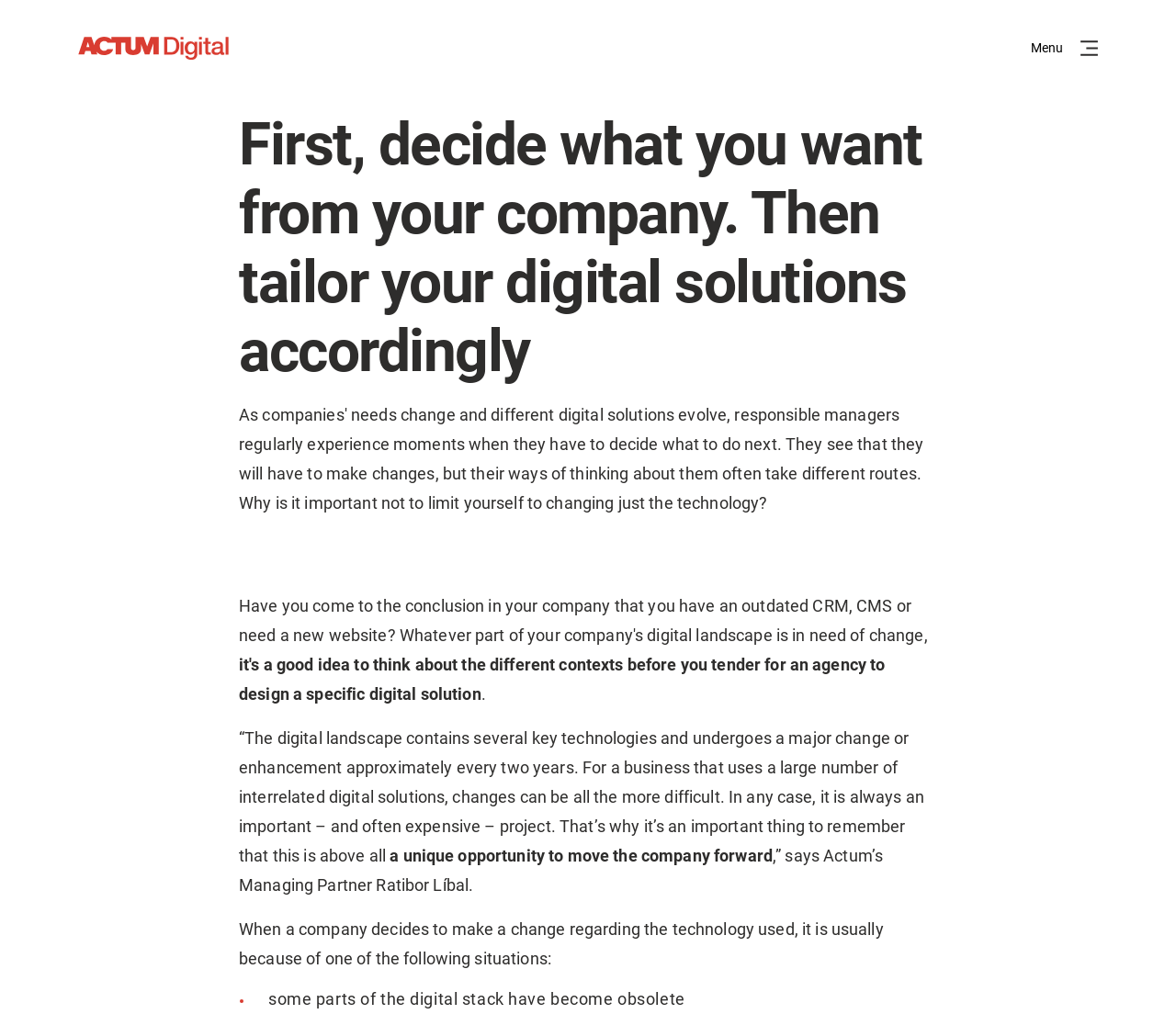Explain in detail what is displayed on the webpage.

The webpage is about responsible management in the context of digital solutions and company growth. At the top left, there is a link to "ACTUM Digital" and a button labeled "Menu" at the top right. 

Below the top section, there is a prominent heading that reads, "First, decide what you want from your company. Then tailor your digital solutions accordingly." This heading is positioned roughly in the middle of the page, spanning about two-thirds of the page width.

Following the heading, there are three paragraphs of text. The first paragraph discusses the challenges of adapting to changes in digital technology, citing the rapid pace of innovation and the complexity of interrelated digital solutions. The second paragraph is a quote from Actum's Managing Partner, Ratibor Líbal, highlighting the opportunity for growth that arises from making changes to a company's technology. The third paragraph introduces a list of reasons why companies might decide to make changes to their technology.

The list is marked with a bullet point and includes one item, "some parts of the digital stack have become obsolete." This list item is positioned near the bottom of the page.